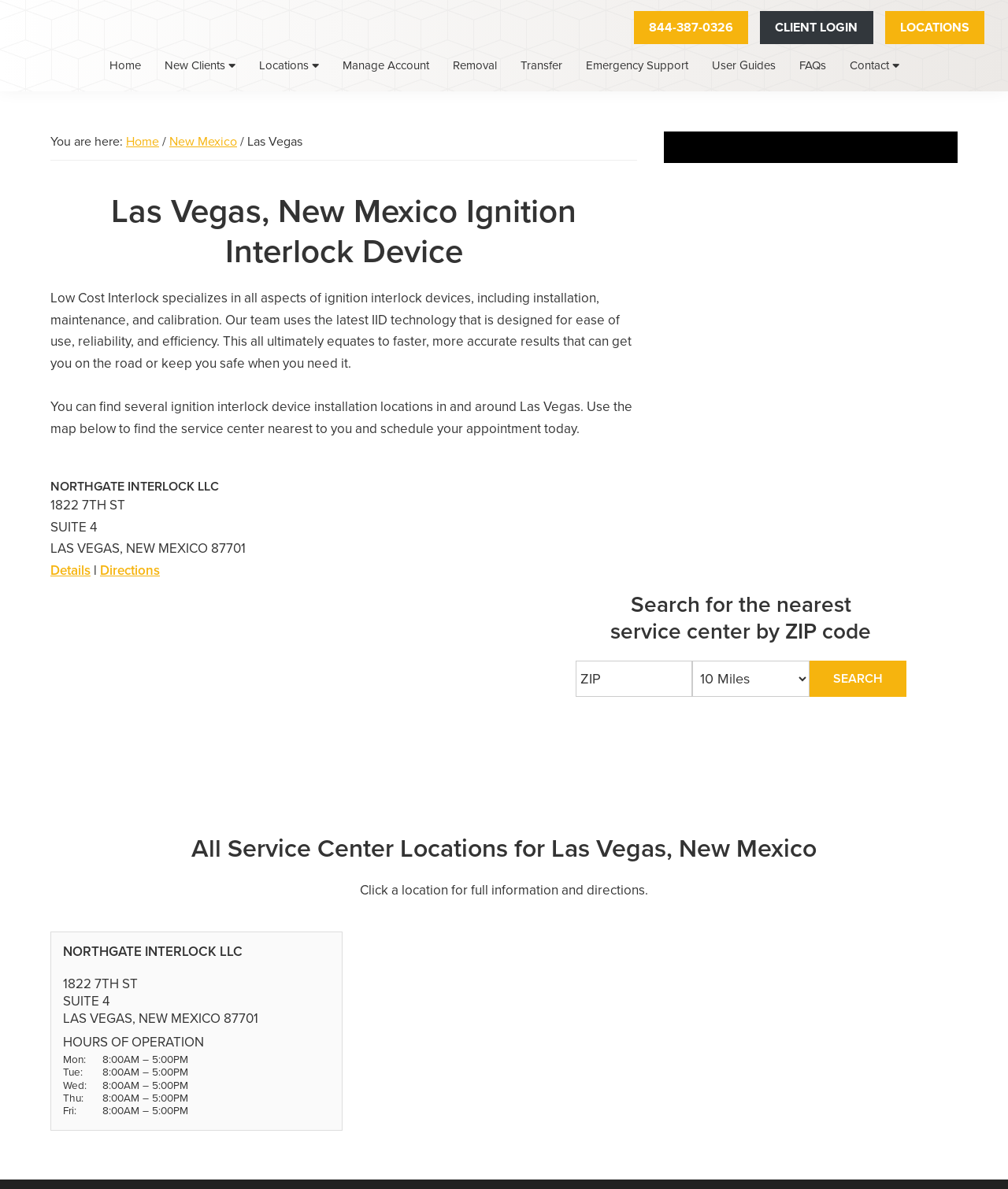Generate a thorough description of the webpage.

This webpage is about Low Cost Interlock, a leading provider of ignition interlock devices in Las Vegas, New Mexico. At the top of the page, there are two "Skip to" links, followed by a phone number and a "CLIENT LOGIN" link. Below these, there is a navigation menu with links to various pages, including "Home", "New Clients", "Locations", and more.

The main content of the page is divided into sections. The first section has a heading "Las Vegas, New Mexico Ignition Interlock Device" and provides an introduction to Low Cost Interlock's services, including installation, maintenance, and calibration of ignition interlock devices.

Below this, there is a section with a map, allowing users to find the nearest service center. There is also a list of service centers, with the first one being "NORTHGATE INTERLOCK LLC" located at "1822 7TH ST, SUITE 4, LAS VEGAS, NEW MEXICO 87701". This section also includes a search bar to find service centers by ZIP code.

Further down the page, there is a section with a heading "All Service Center Locations for Las Vegas, New Mexico" and a list of service centers with their addresses, hours of operation, and links to get more information and directions.

Throughout the page, there are various links, buttons, and form elements, such as a "SEARCH" button and a combobox to select a location. The page also includes several headings, paragraphs of text, and static text elements providing information about Low Cost Interlock's services and locations.